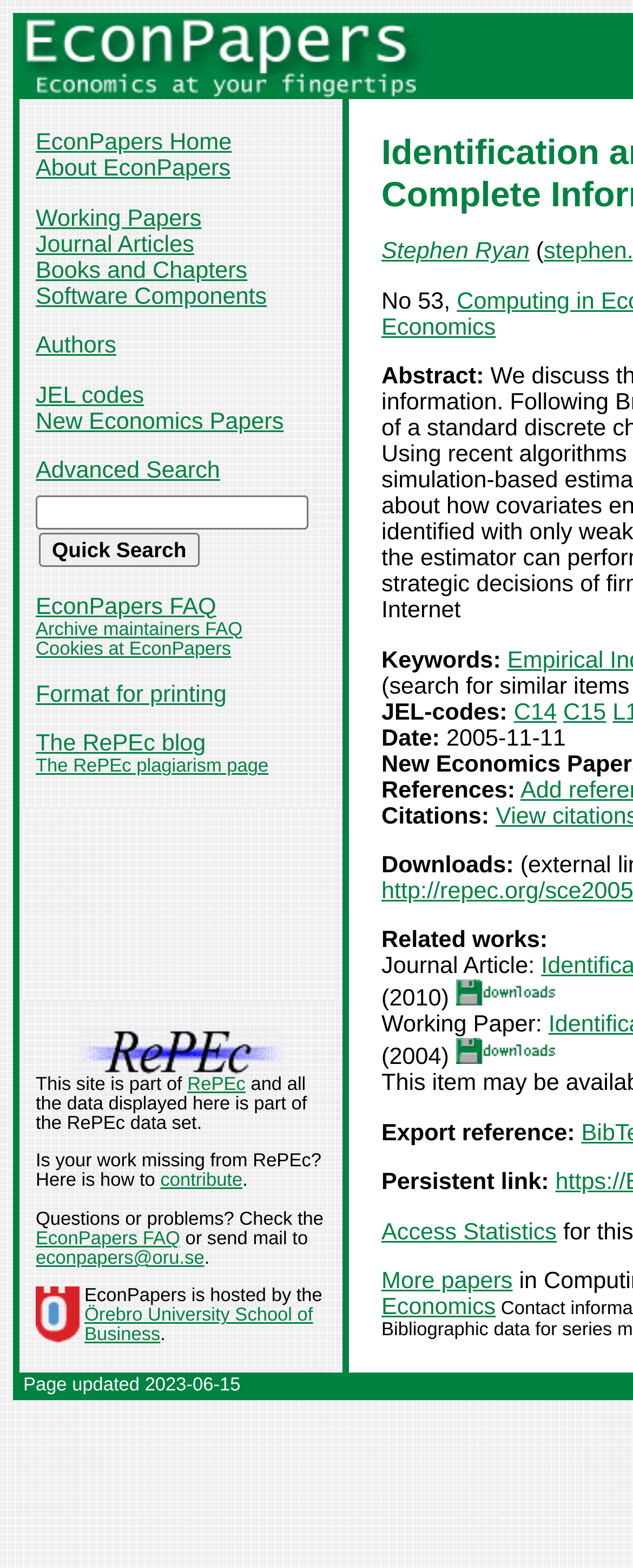Please find the bounding box coordinates of the clickable region needed to complete the following instruction: "Visit EconPapers home". The bounding box coordinates must consist of four float numbers between 0 and 1, i.e., [left, top, right, bottom].

[0.056, 0.083, 0.366, 0.1]